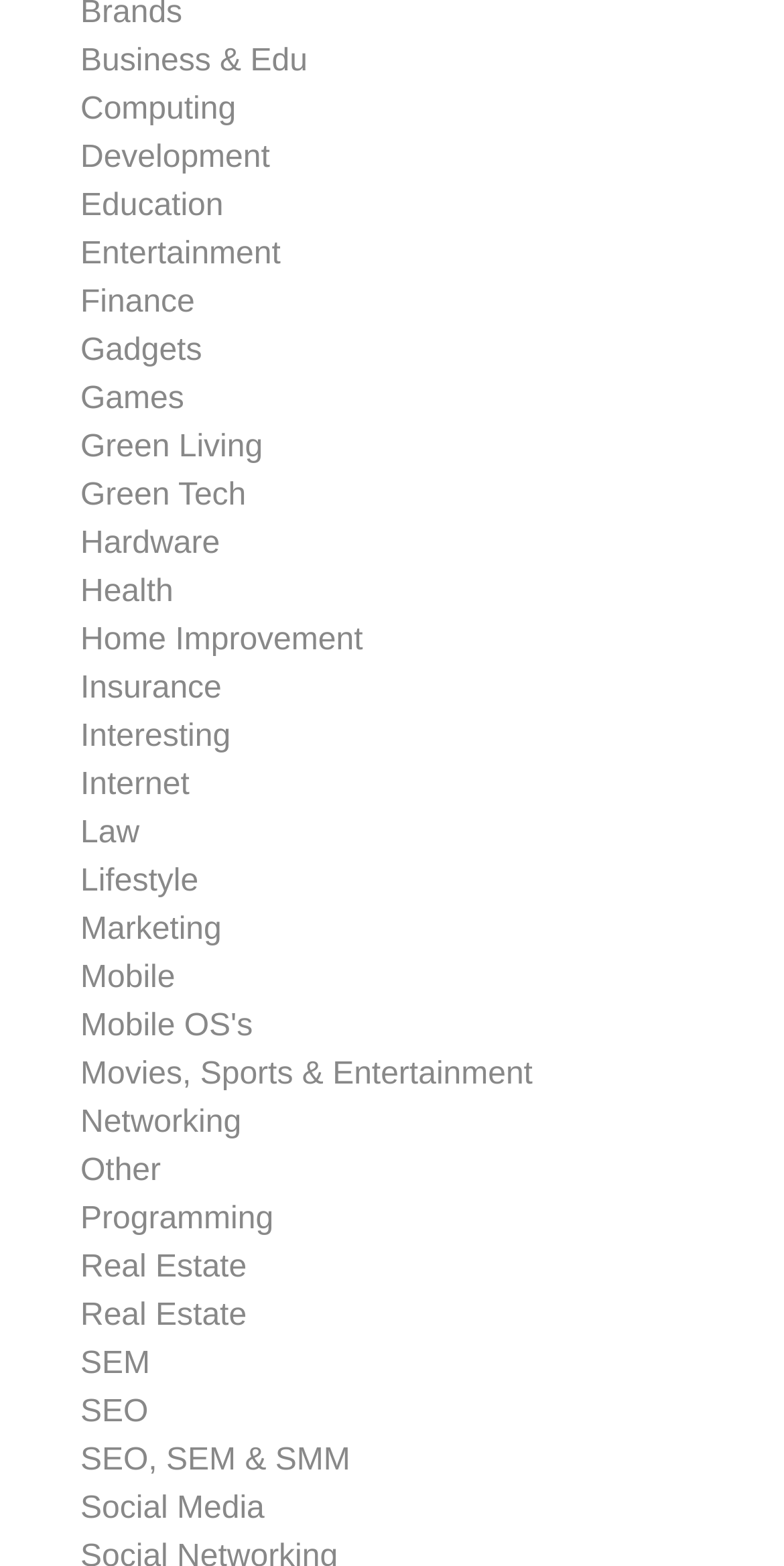Please provide a detailed answer to the question below by examining the image:
How many categories start with the letter 'R'?

I scanned the list of links and found two categories that start with the letter 'R', which are 'Real Estate' (appearing twice) and no other categories.